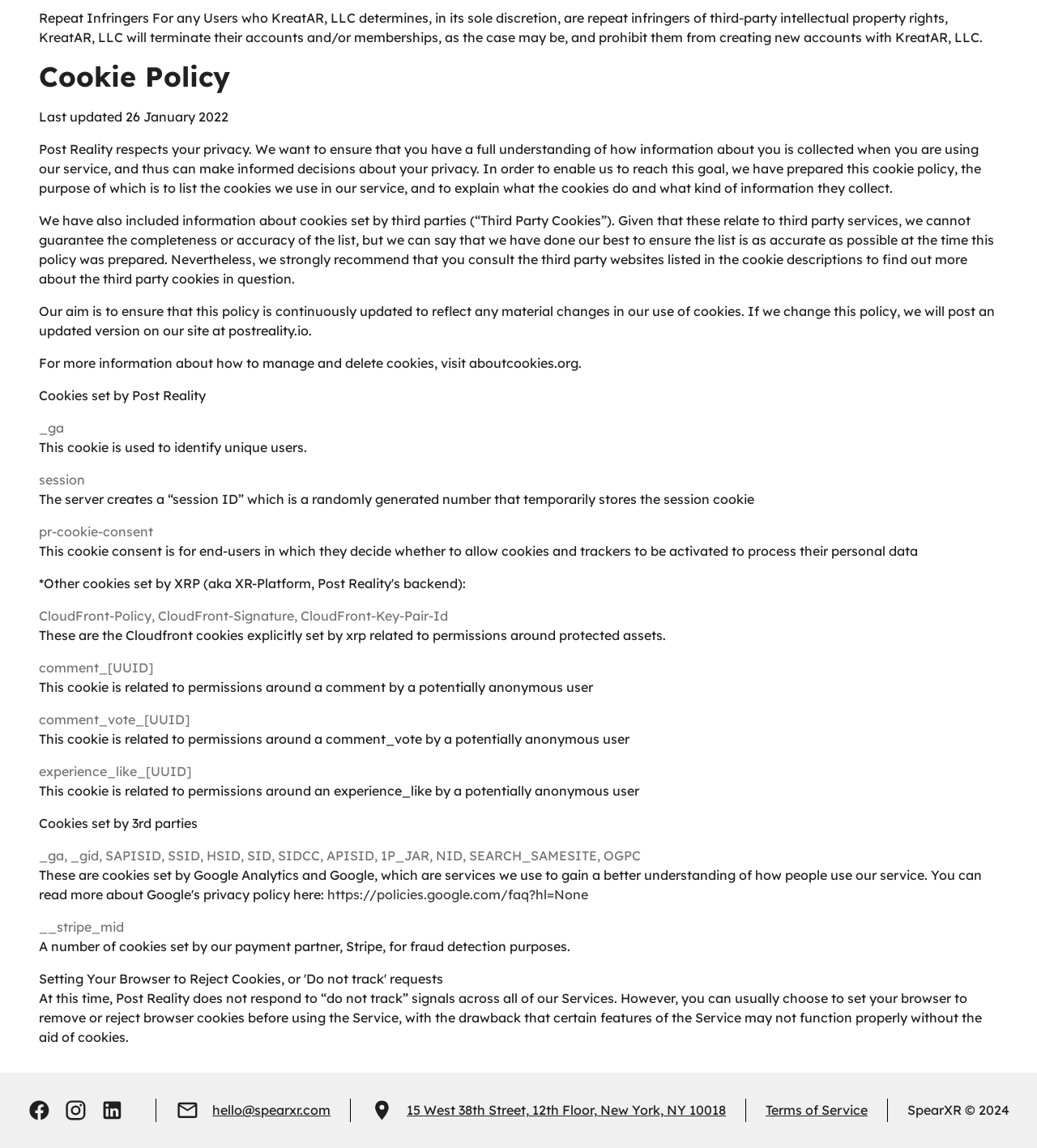Please indicate the bounding box coordinates for the clickable area to complete the following task: "Contact the support team". The coordinates should be specified as four float numbers between 0 and 1, i.e., [left, top, right, bottom].

None